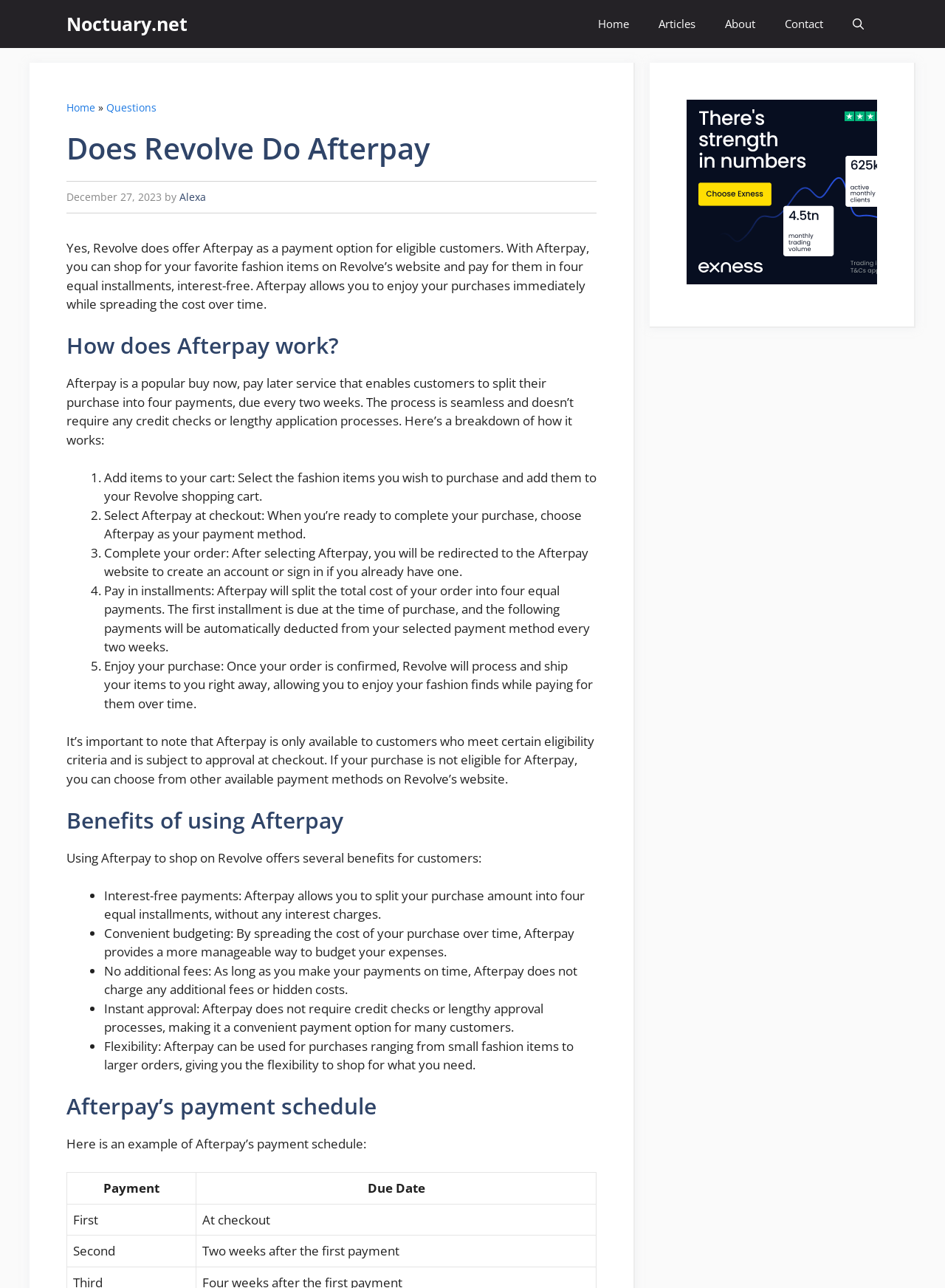Respond to the question below with a single word or phrase:
What is the website's primary navigation menu?

Home, Articles, About, Contact